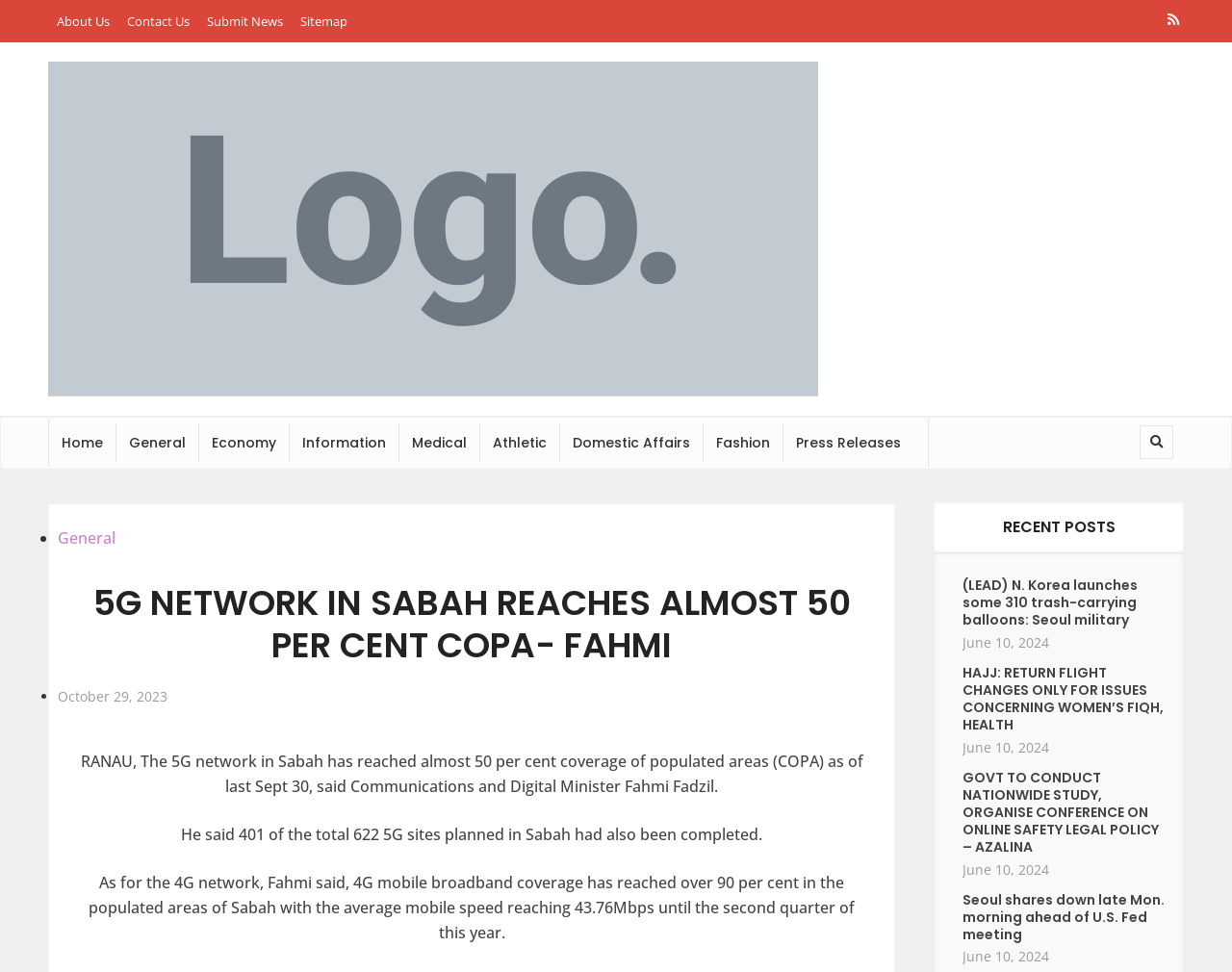Find and specify the bounding box coordinates that correspond to the clickable region for the instruction: "Search for something".

[0.926, 0.439, 0.951, 0.471]